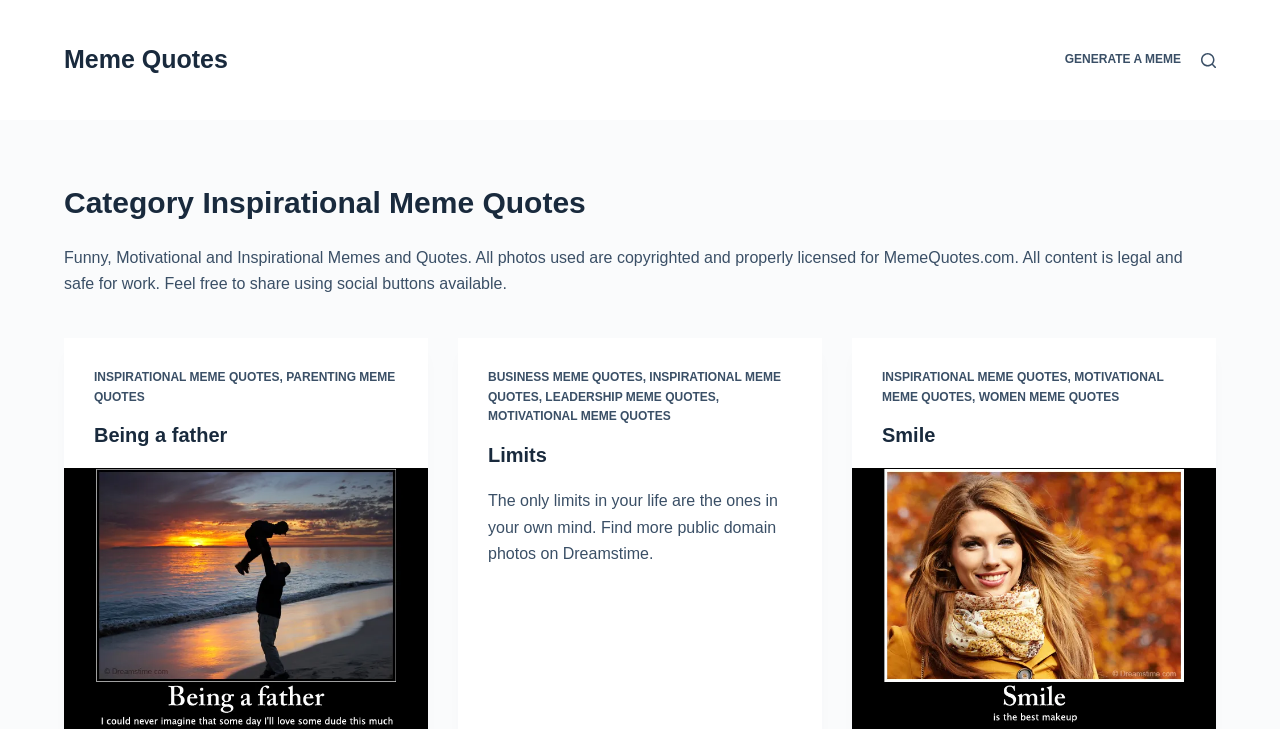Answer the question briefly using a single word or phrase: 
How many categories of meme quotes are listed on the webpage?

7